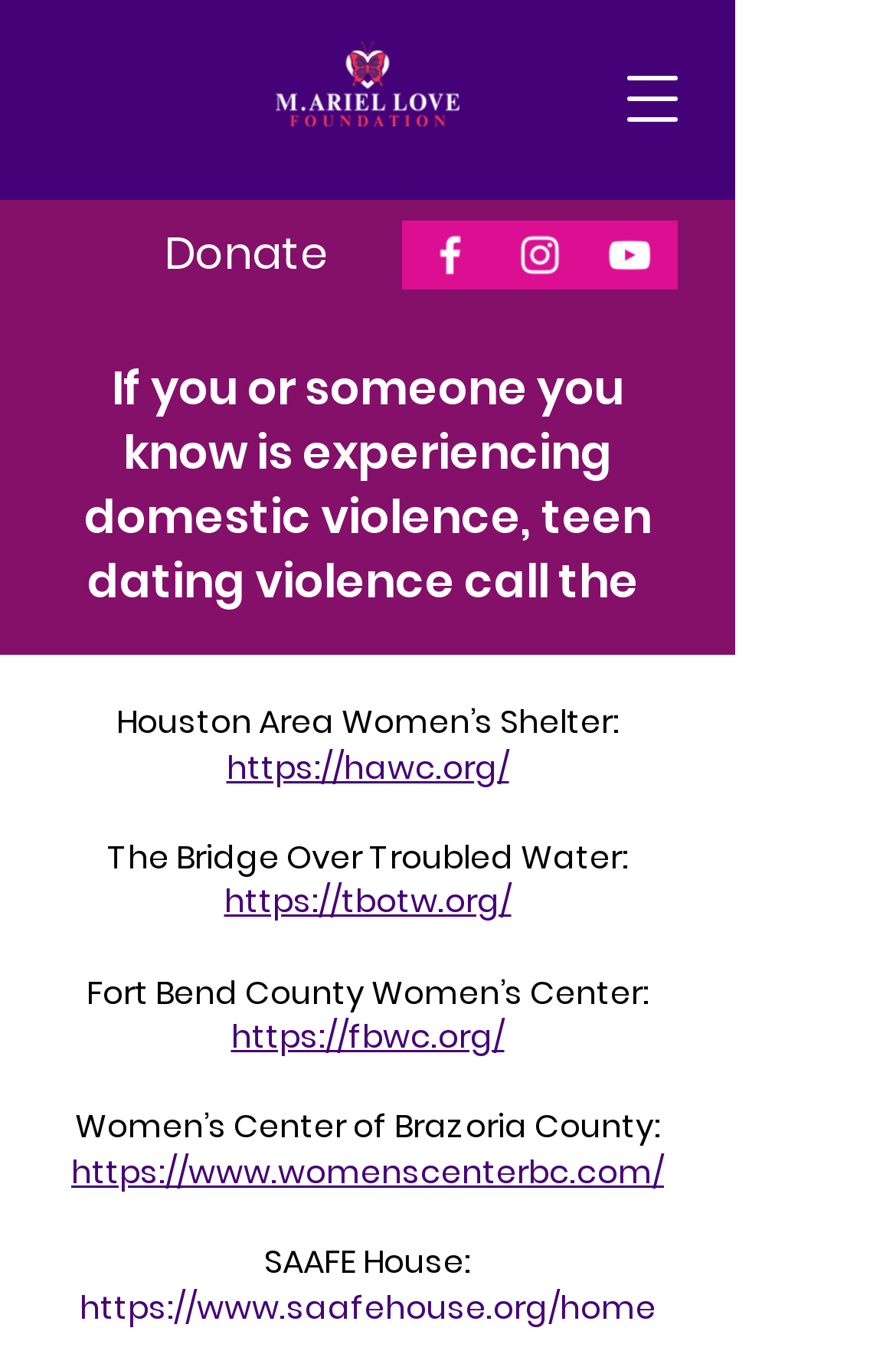Please identify the bounding box coordinates of the clickable element to fulfill the following instruction: "Visit Facebook". The coordinates should be four float numbers between 0 and 1, i.e., [left, top, right, bottom].

[0.474, 0.17, 0.531, 0.207]